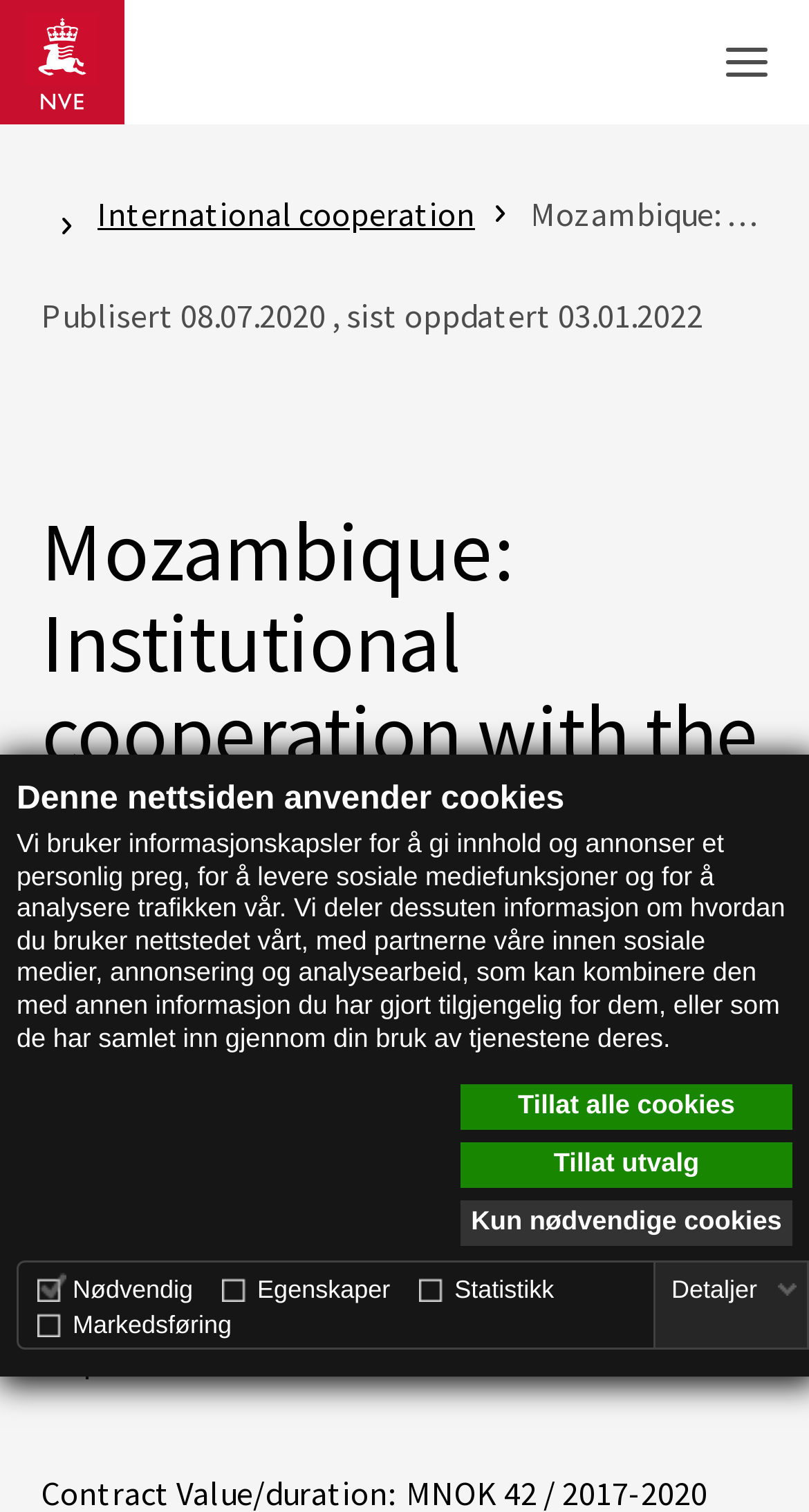Summarize the webpage comprehensively, mentioning all visible components.

The webpage is about Mozambique's institutional cooperation with the Ministry of Energy and Minerals, as indicated by the title. At the top left corner, there is an NVE logo, which is also a link. Next to it, there is a menu button labeled "Meny". 

Below the logo and menu button, there is a breadcrumb navigation section with links to "International cooperation" and other pages. Underneath, there is a publication date and last updated date, "08.07.2020, last updated 03.01.2022".

The main content of the webpage is headed by a title "Mozambique: Institutional cooperation with the Ministry of Energy and Minerals". 

On the right side of the page, there is a dialog box about cookies, which is not focused. The dialog box has a heading "Denne nettsiden anvender cookies" and a paragraph explaining the use of cookies on the website. There are three links below the paragraph: "Tillat alle cookies", "Tillat utvalg", and "Kun nødvendige cookies". 

Below the cookie dialog box, there is a table with four columns labeled "Nødvendig", "Egenskaper", "Statistikk", and "Markedsføring". Each column has a checkbox and a brief description of the type of cookies. There is also a "Detaljer" link at the bottom right corner of the table.

At the bottom of the page, there are two lines of text, "Overall Project Data" and "Financial donor: The Royal Norwegian Embassy in Maputo".